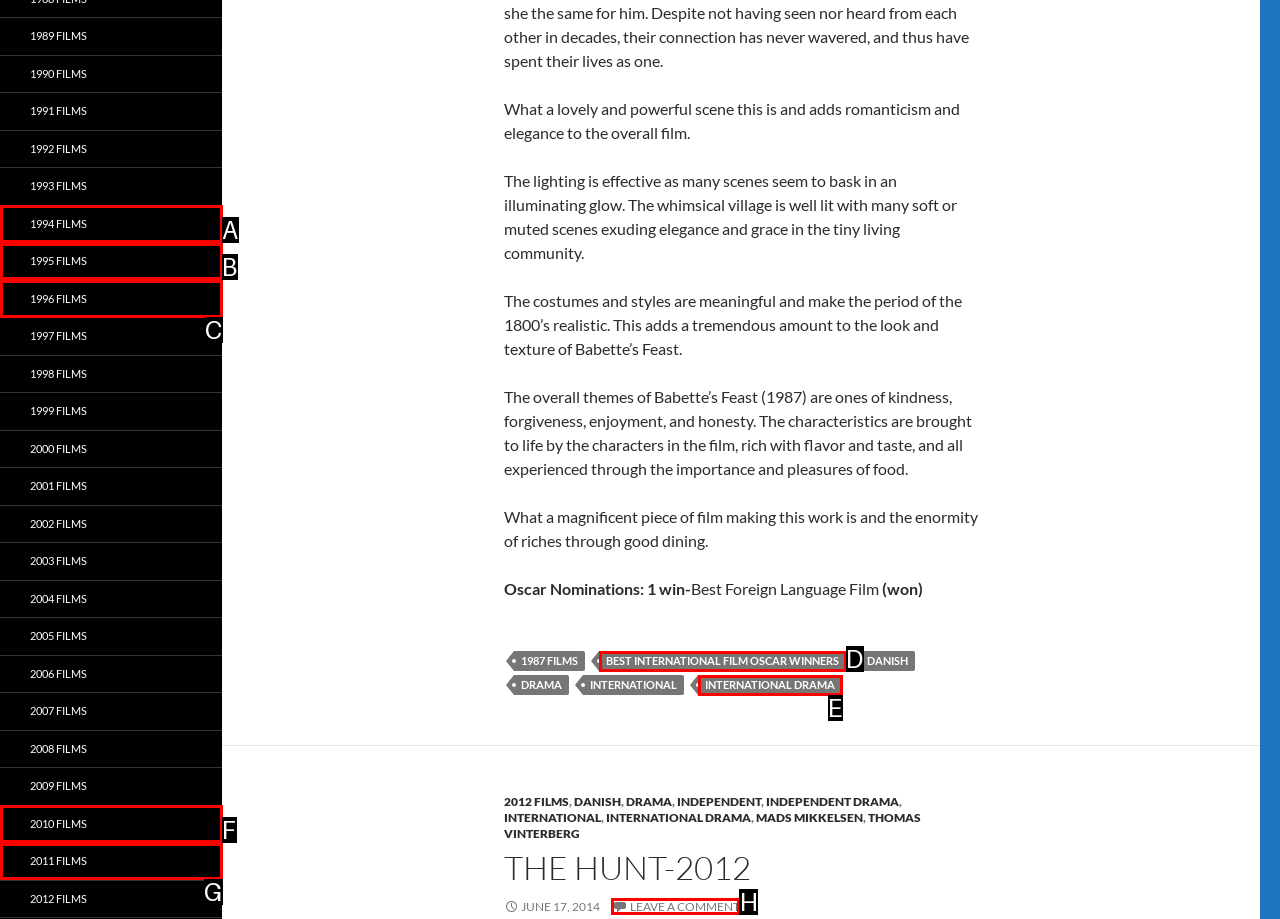Indicate the letter of the UI element that should be clicked to accomplish the task: Leave a comment. Answer with the letter only.

H